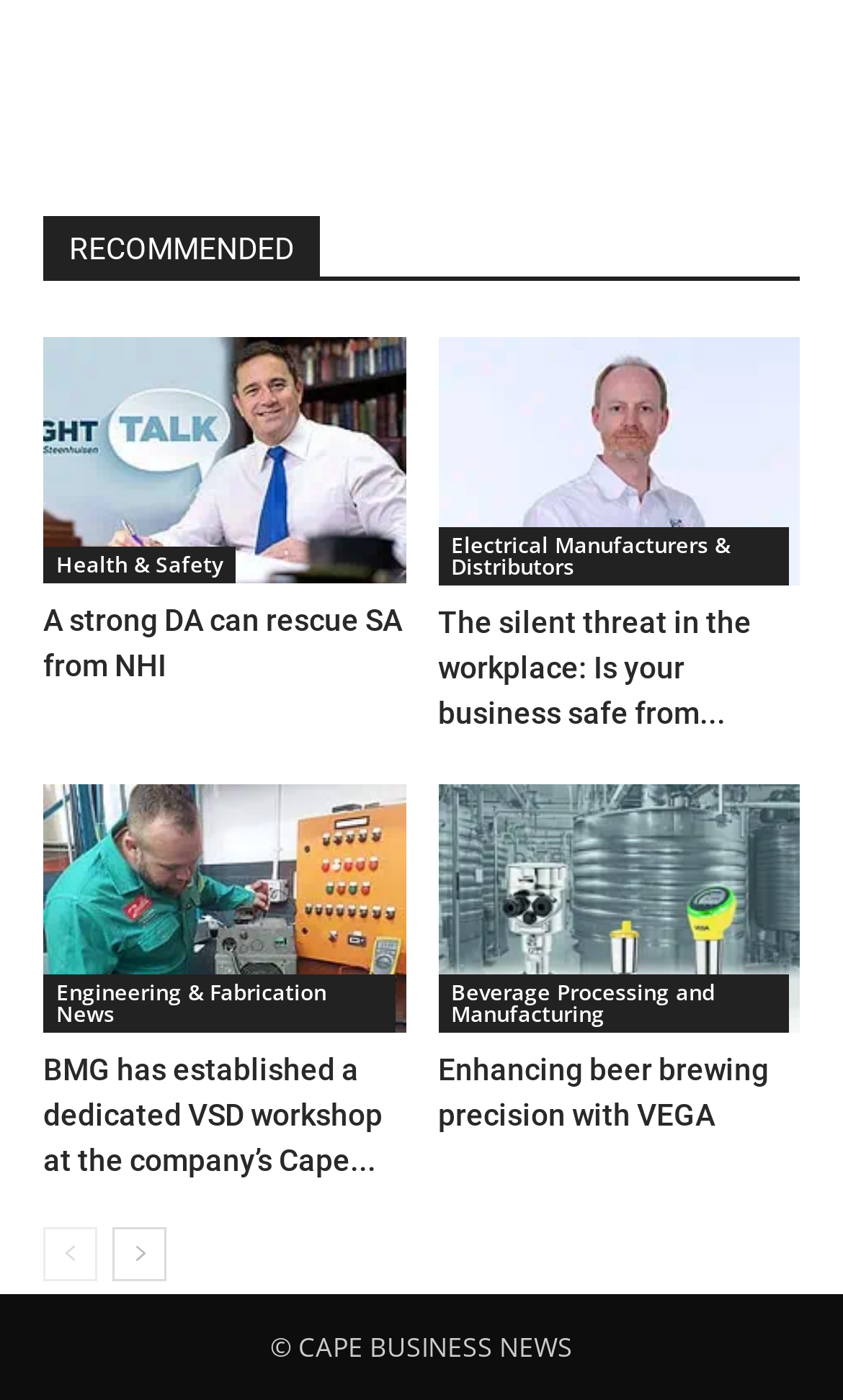Give a concise answer of one word or phrase to the question: 
What is the category of the article 'Health & Safety'?

RECOMMENDED